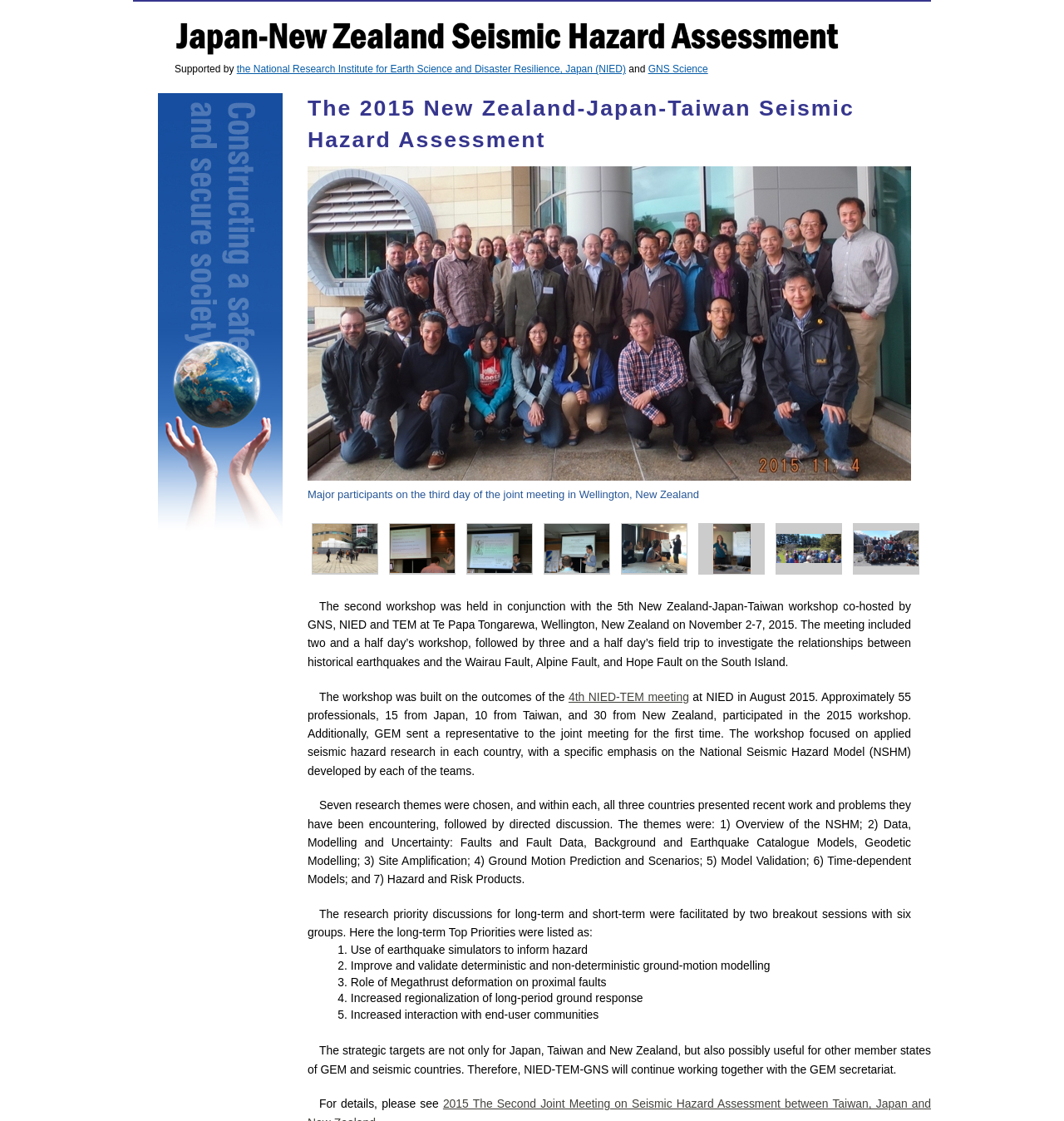What is the theme of the second research theme?
Refer to the image and provide a one-word or short phrase answer.

Data, Modelling and Uncertainty